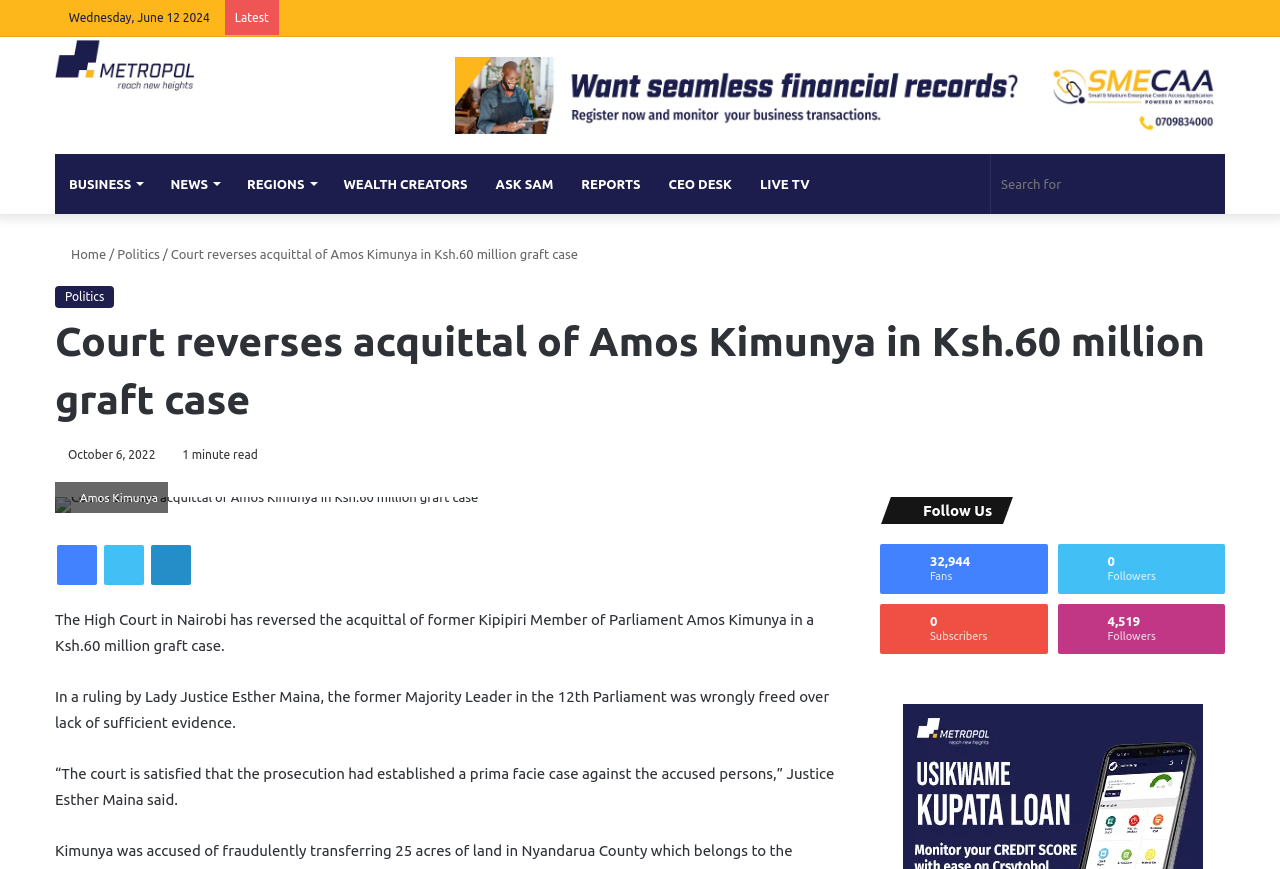What is the name of the former Kipipiri Member of Parliament mentioned in the article?
Using the visual information, respond with a single word or phrase.

Amos Kimunya